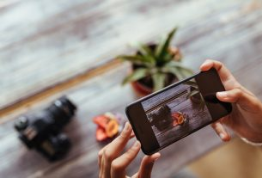What is on the rustic wooden surface? Analyze the screenshot and reply with just one word or a short phrase.

A camera